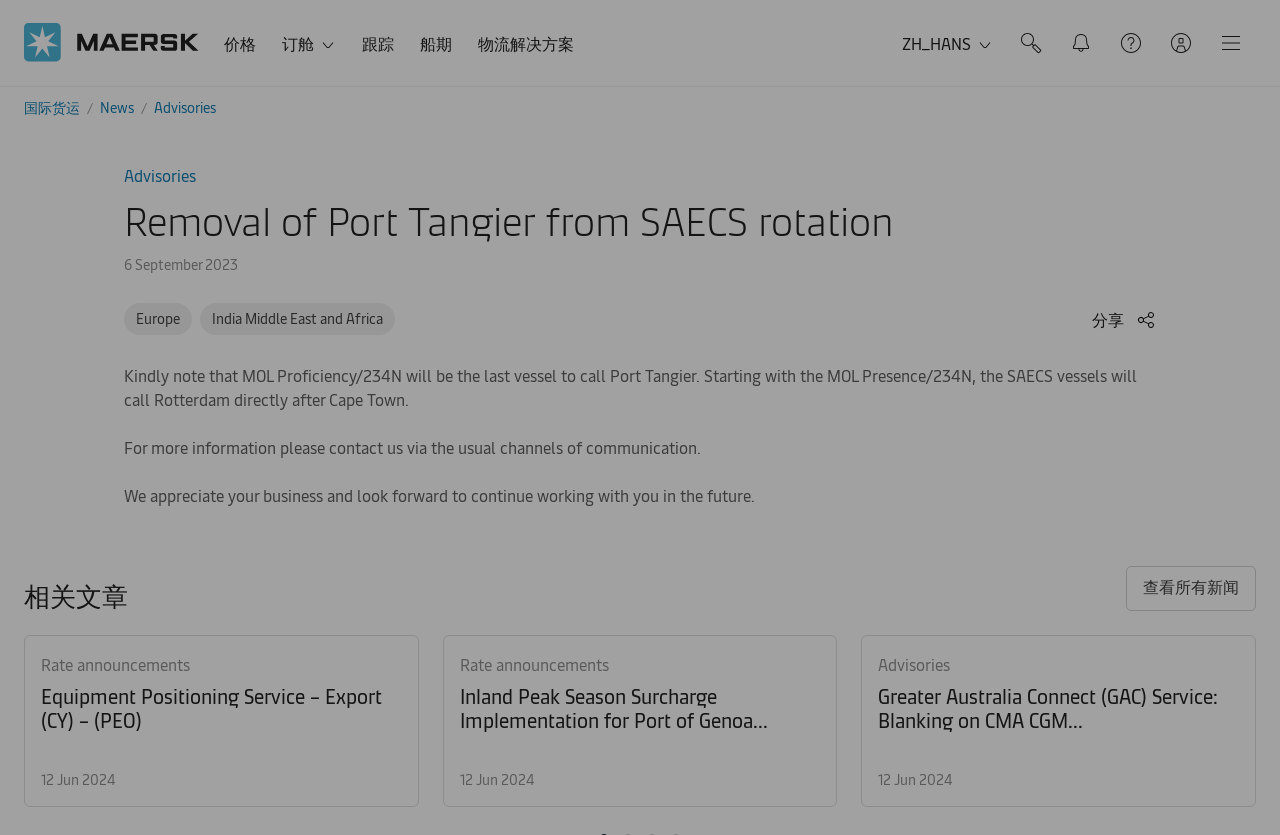Determine the bounding box coordinates for the area that should be clicked to carry out the following instruction: "Click on the '价格' link".

[0.167, 0.031, 0.208, 0.072]